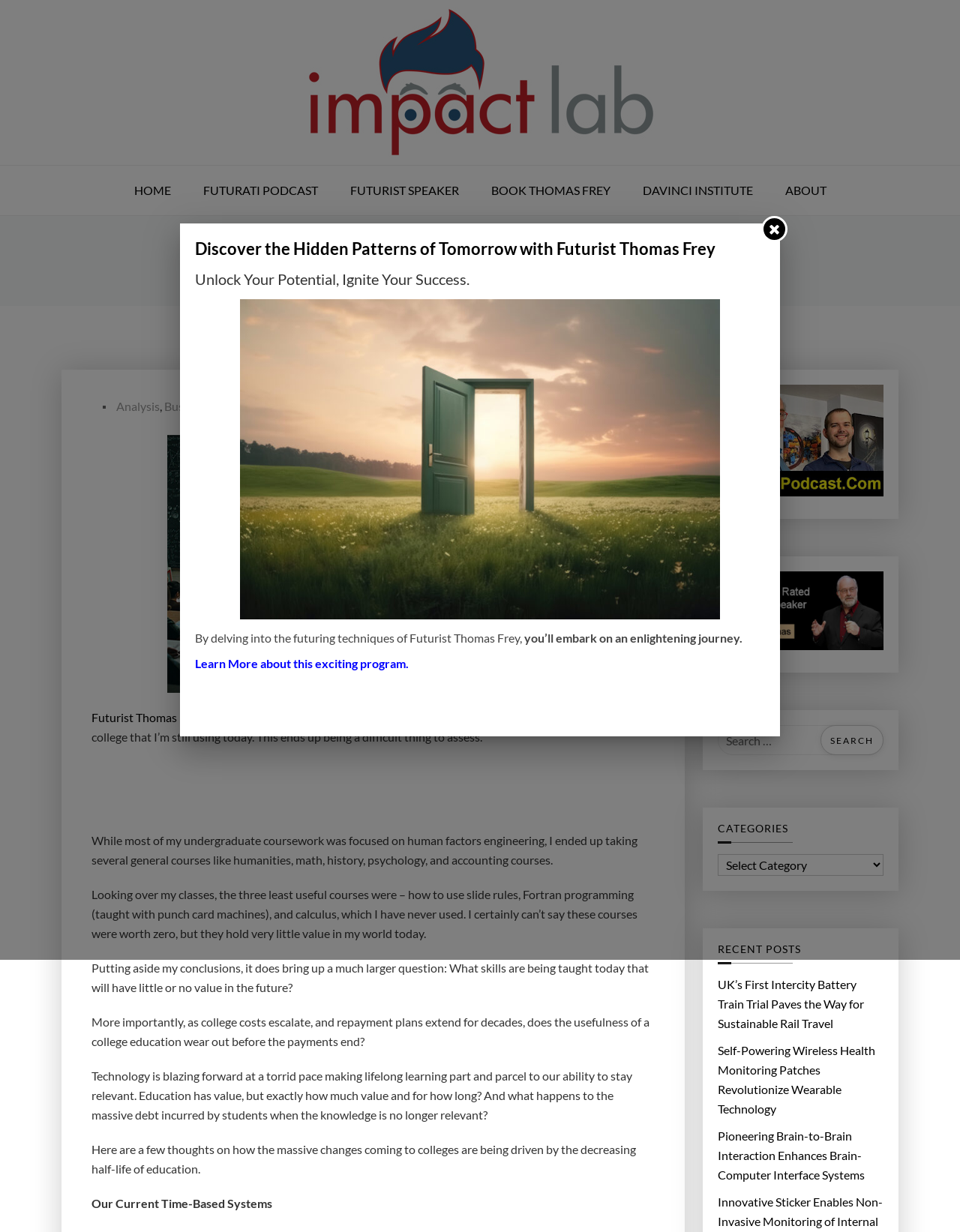Please provide the bounding box coordinates for the UI element as described: "Futurati Podcast". The coordinates must be four floats between 0 and 1, represented as [left, top, right, bottom].

[0.196, 0.135, 0.346, 0.175]